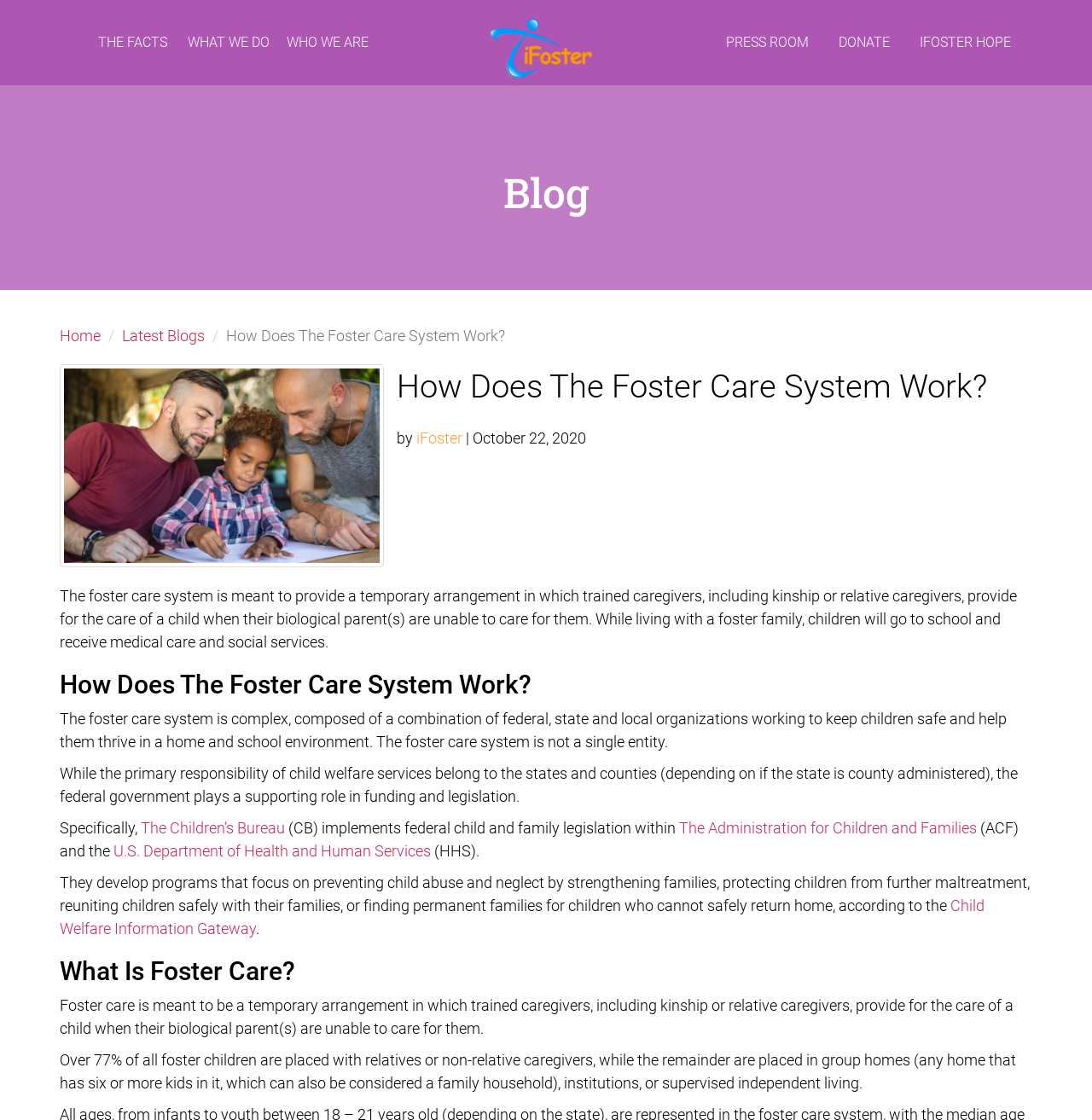Describe all the visual and textual components of the webpage comprehensively.

The webpage is about the foster care system, specifically explaining how it works and what it entails. At the top of the page, there is an iFoster logo, which is an image link. Below the logo, there are several links to different sections of the website, including "THE FACTS", "WHAT WE DO", "WHO WE ARE", "PRESS ROOM", "DONATE", and "IFOSTER HOPE". 

To the right of these links, there is a heading that says "Blog". Below the "Blog" heading, there are three links: "Home", "Latest Blogs", and a title link "How Does The Foster Care System Work?" which is also the title of the webpage. 

The main content of the webpage starts with a brief introduction to the foster care system, explaining that it is a temporary arrangement where trained caregivers provide care for a child when their biological parents are unable to do so. This introduction is followed by a more detailed explanation of the system, which is complex and involves a combination of federal, state, and local organizations working together to keep children safe and help them thrive. 

The webpage also explains the roles of different organizations, including the Children's Bureau, the Administration for Children and Families, and the U.S. Department of Health and Human Services, in implementing federal child and family legislation. Additionally, it discusses the goals of these programs, which include preventing child abuse and neglect, reuniting children with their families, and finding permanent families for children who cannot safely return home. 

The webpage is divided into sections, with headings such as "How Does The Foster Care System Work?" and "What Is Foster Care?", which provide more detailed information about the system and its components. Overall, the webpage provides a comprehensive overview of the foster care system, its purpose, and its components.